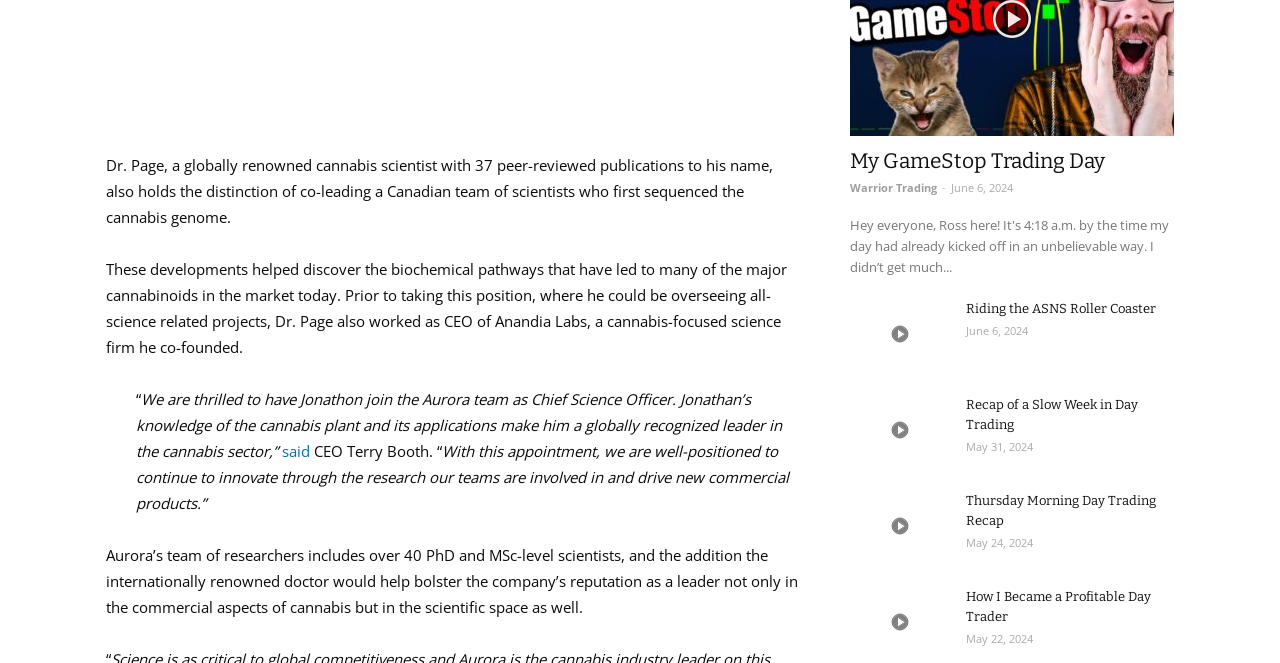What is the date of the 'My GameStop Trading Day' video?
Please provide a comprehensive answer based on the information in the image.

The date of the 'My GameStop Trading Day' video is mentioned as June 6, 2024, which is associated with the link and image elements on the webpage.